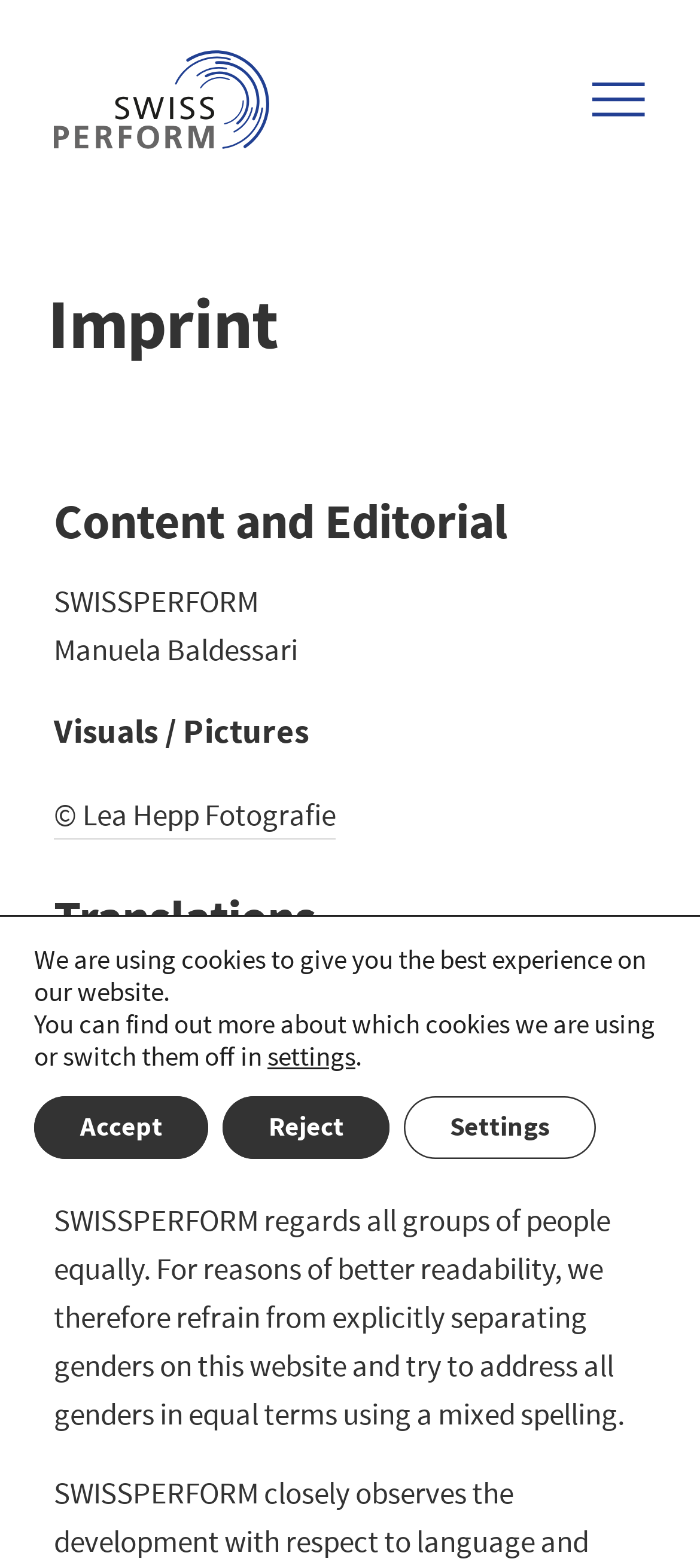Determine the bounding box coordinates of the section to be clicked to follow the instruction: "Open the 'Team' page". The coordinates should be given as four float numbers between 0 and 1, formatted as [left, top, right, bottom].

[0.0, 0.058, 0.8, 0.122]